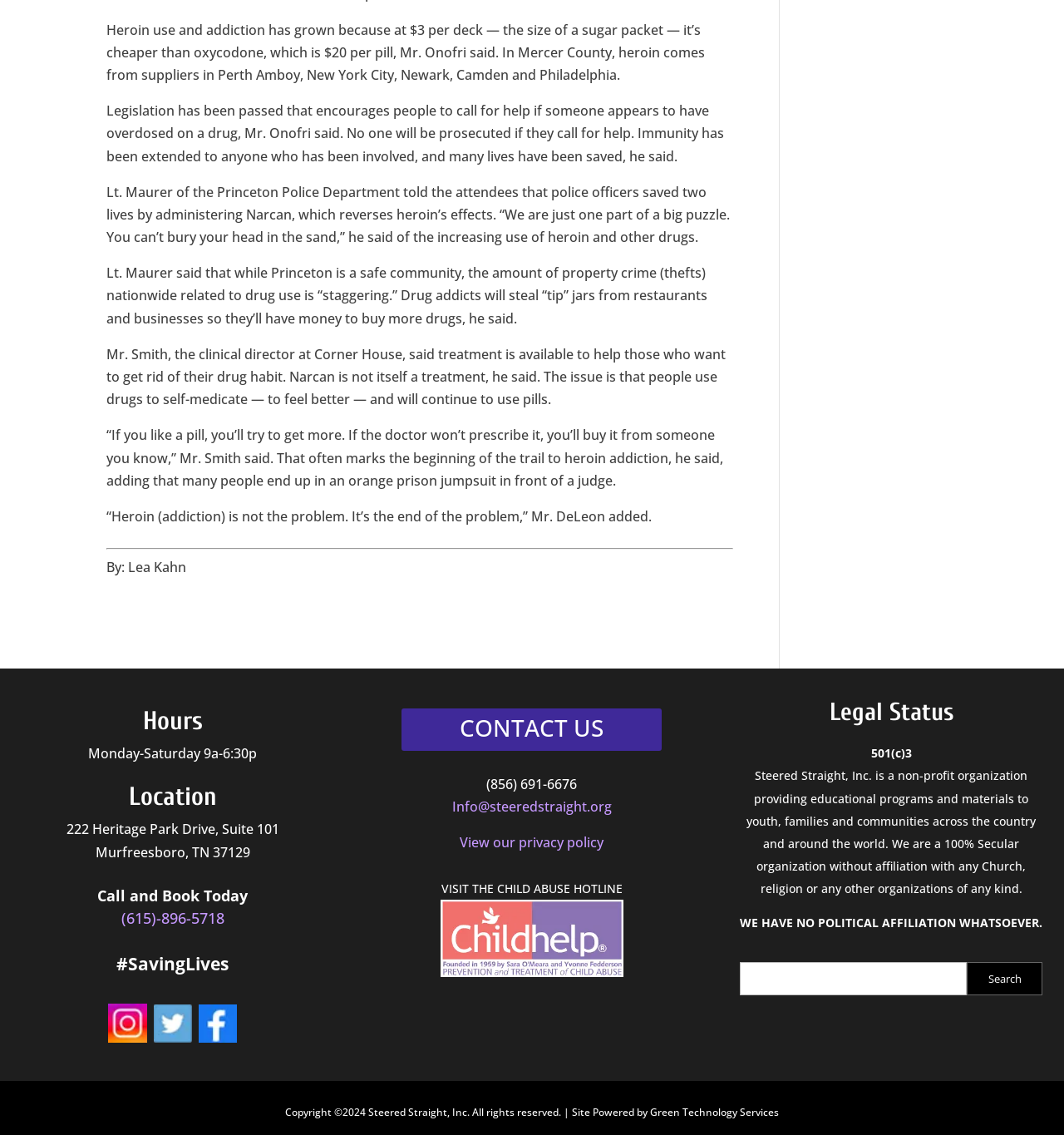Could you please study the image and provide a detailed answer to the question:
What is the purpose of Narcan?

I found the purpose of Narcan by reading the text that mentions Lt. Maurer of the Princeton Police Department saving two lives by administering Narcan. It is stated that Narcan reverses heroin's effects.